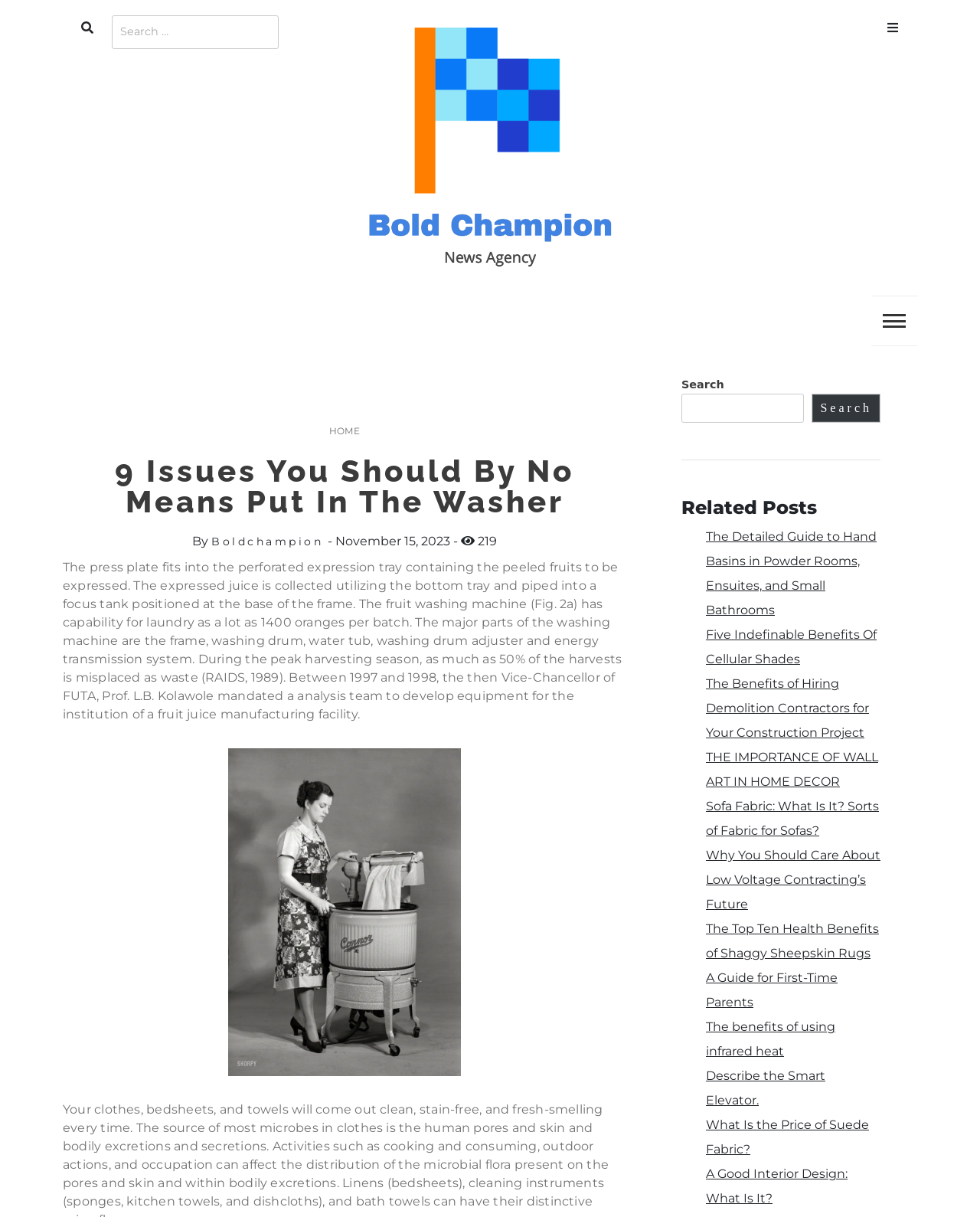Please determine the bounding box coordinates of the element's region to click in order to carry out the following instruction: "Search for something". The coordinates should be four float numbers between 0 and 1, i.e., [left, top, right, bottom].

[0.114, 0.006, 0.284, 0.04]